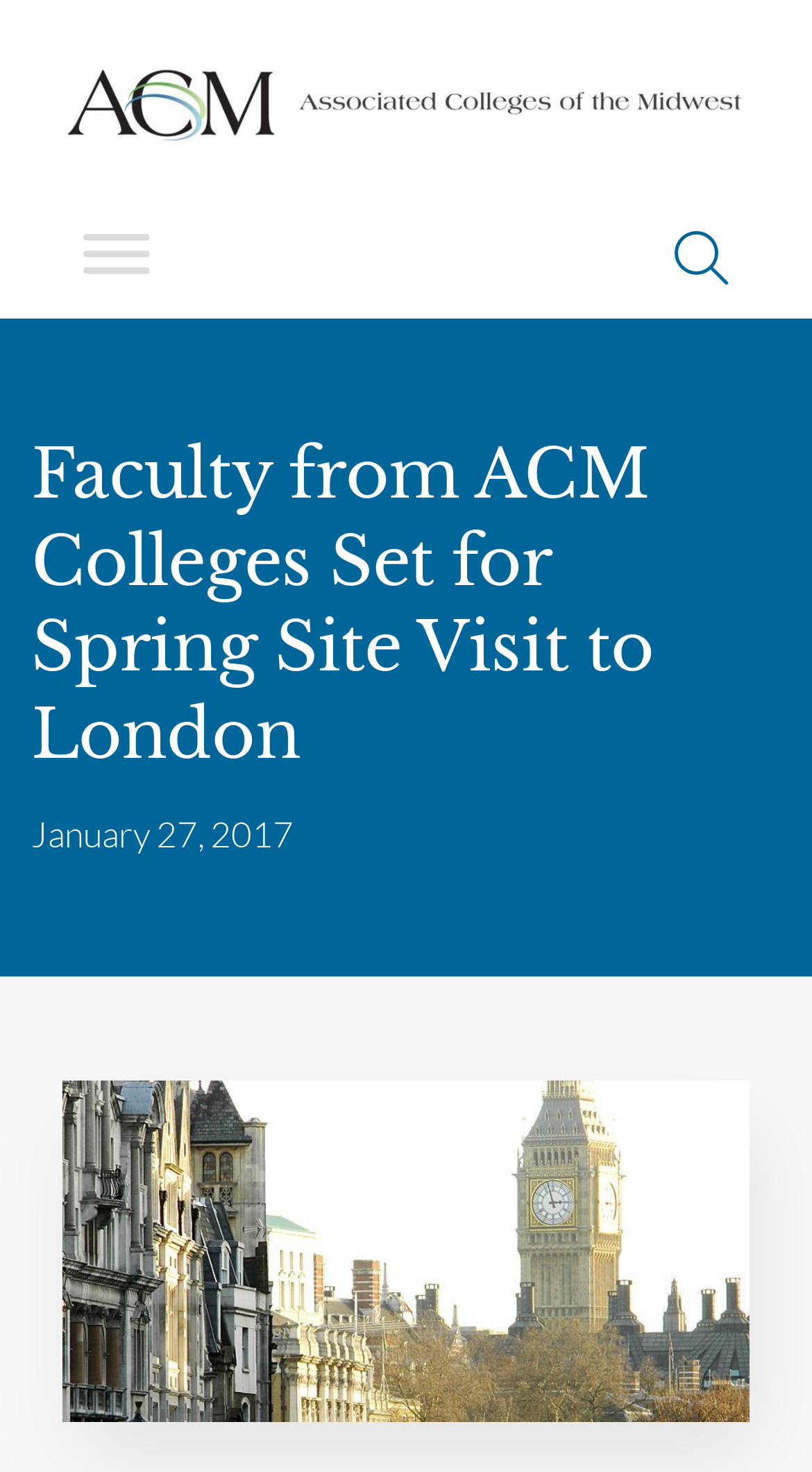Please provide the main heading of the webpage content.

Faculty from ACM Colleges Set for Spring Site Visit to London